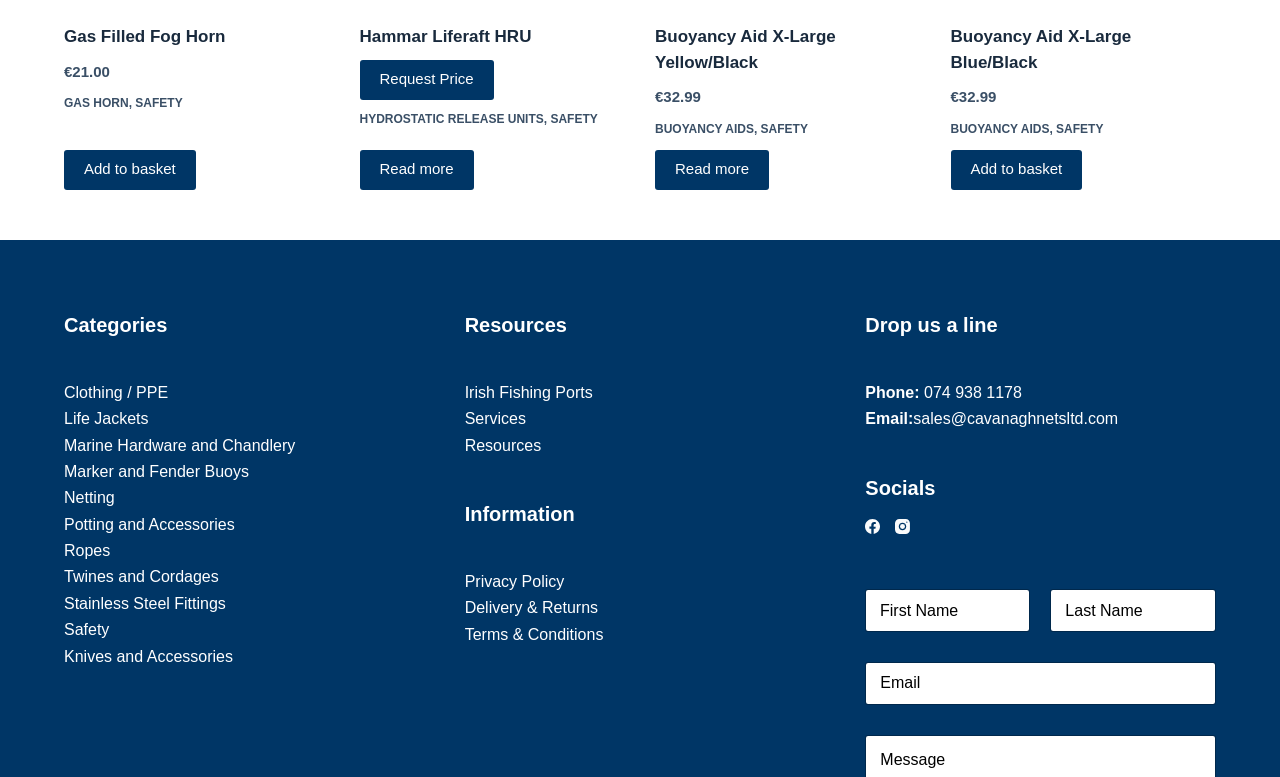Please locate the bounding box coordinates of the element's region that needs to be clicked to follow the instruction: "Enter first name". The bounding box coordinates should be provided as four float numbers between 0 and 1, i.e., [left, top, right, bottom].

[0.676, 0.757, 0.805, 0.813]